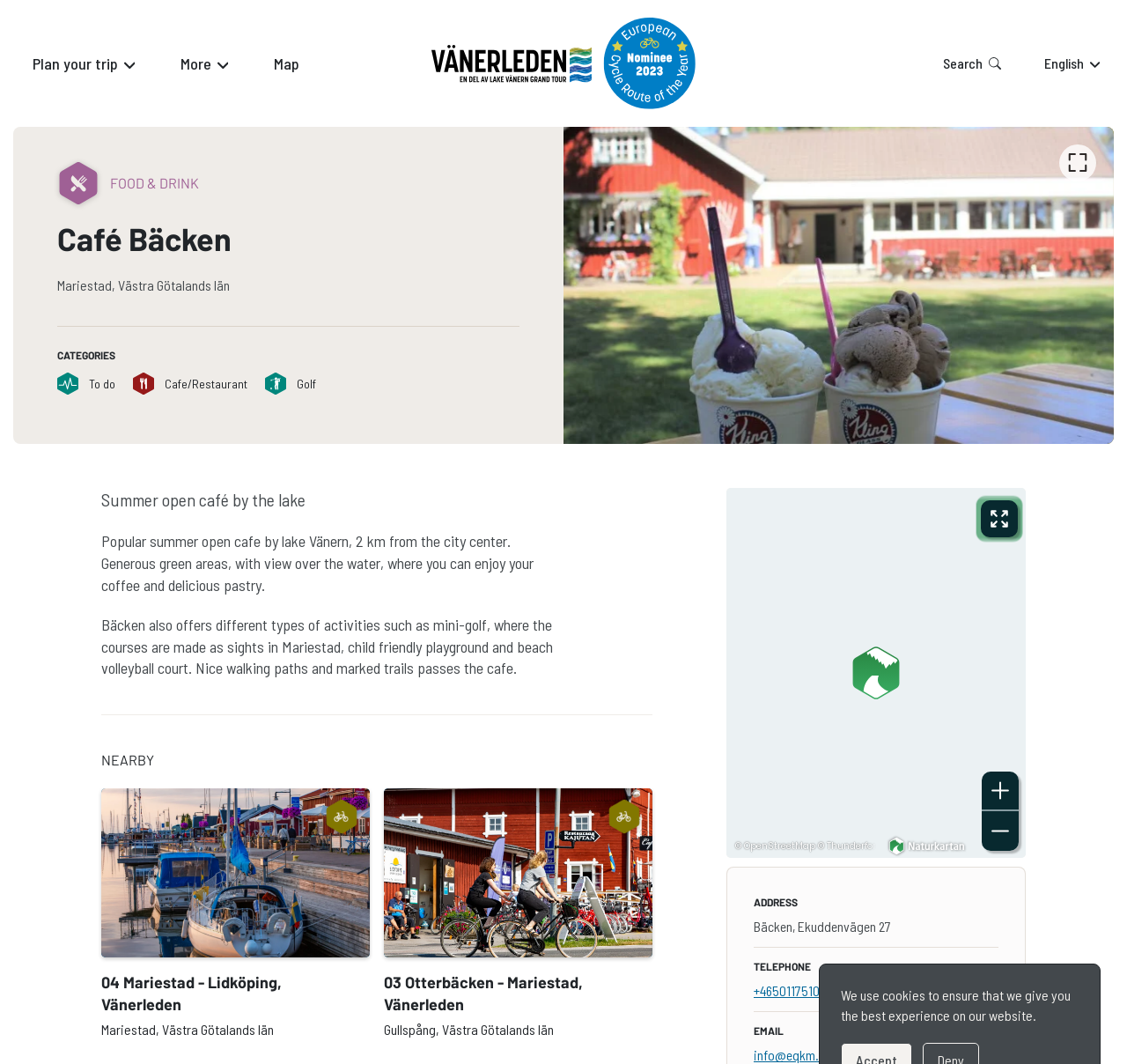Kindly respond to the following question with a single word or a brief phrase: 
What activities are offered at Café Bäcken?

mini-golf, playground, beach volleyball